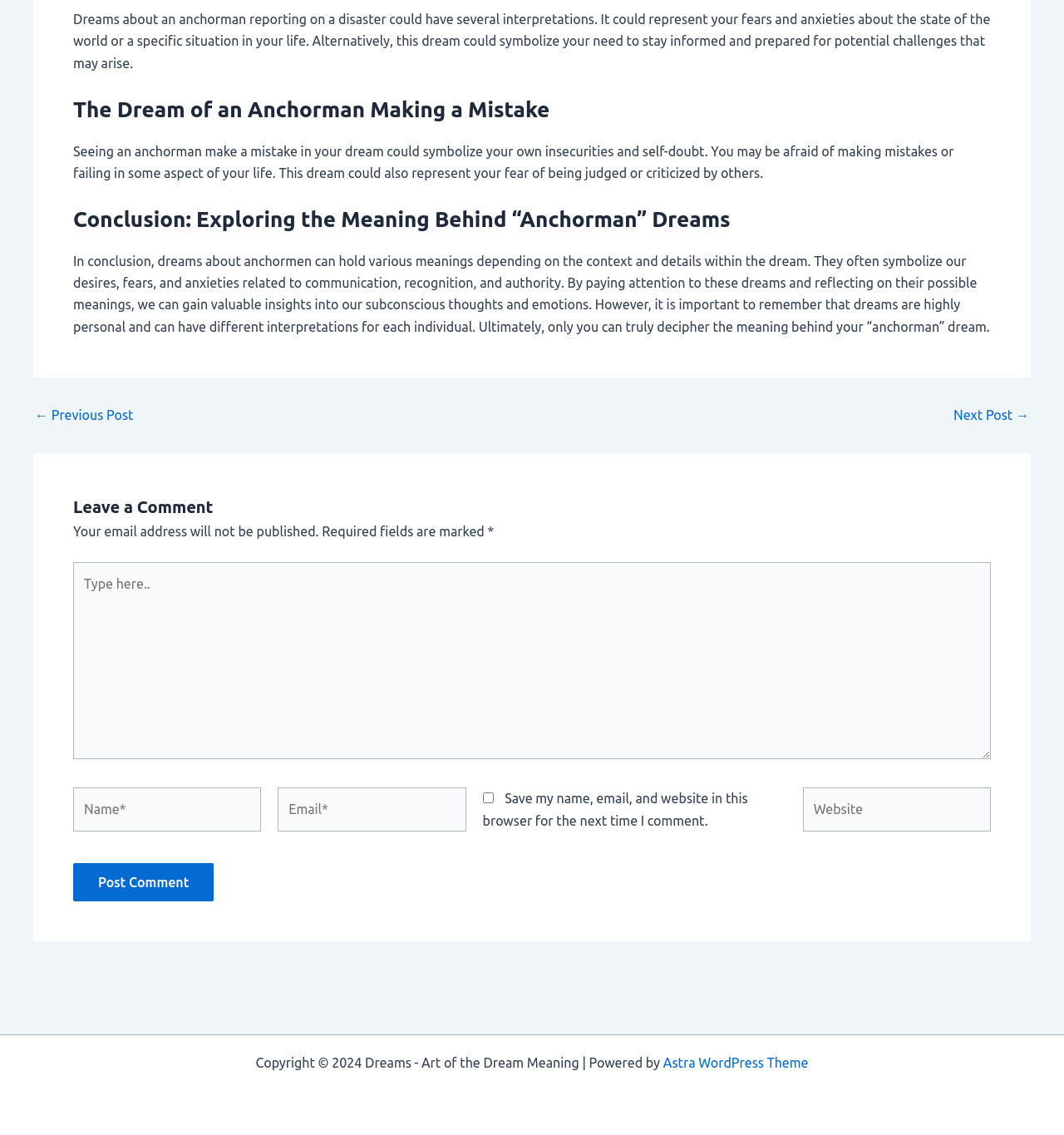Ascertain the bounding box coordinates for the UI element detailed here: "parent_node: Name* name="author" placeholder="Name*"". The coordinates should be provided as [left, top, right, bottom] with each value being a float between 0 and 1.

[0.069, 0.694, 0.246, 0.732]